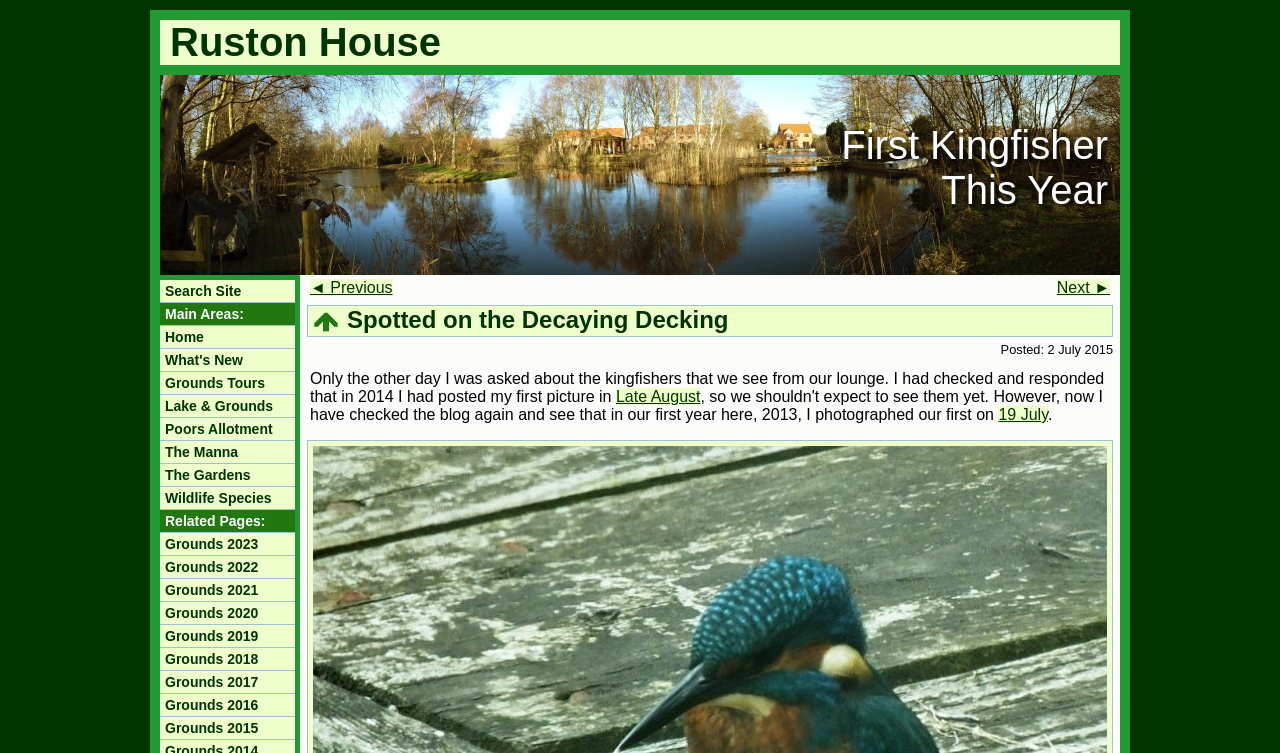Extract the bounding box coordinates of the UI element described by: "name="query"". The coordinates should include four float numbers ranging from 0 to 1, e.g., [left, top, right, bottom].

[0.129, 0.377, 0.227, 0.397]